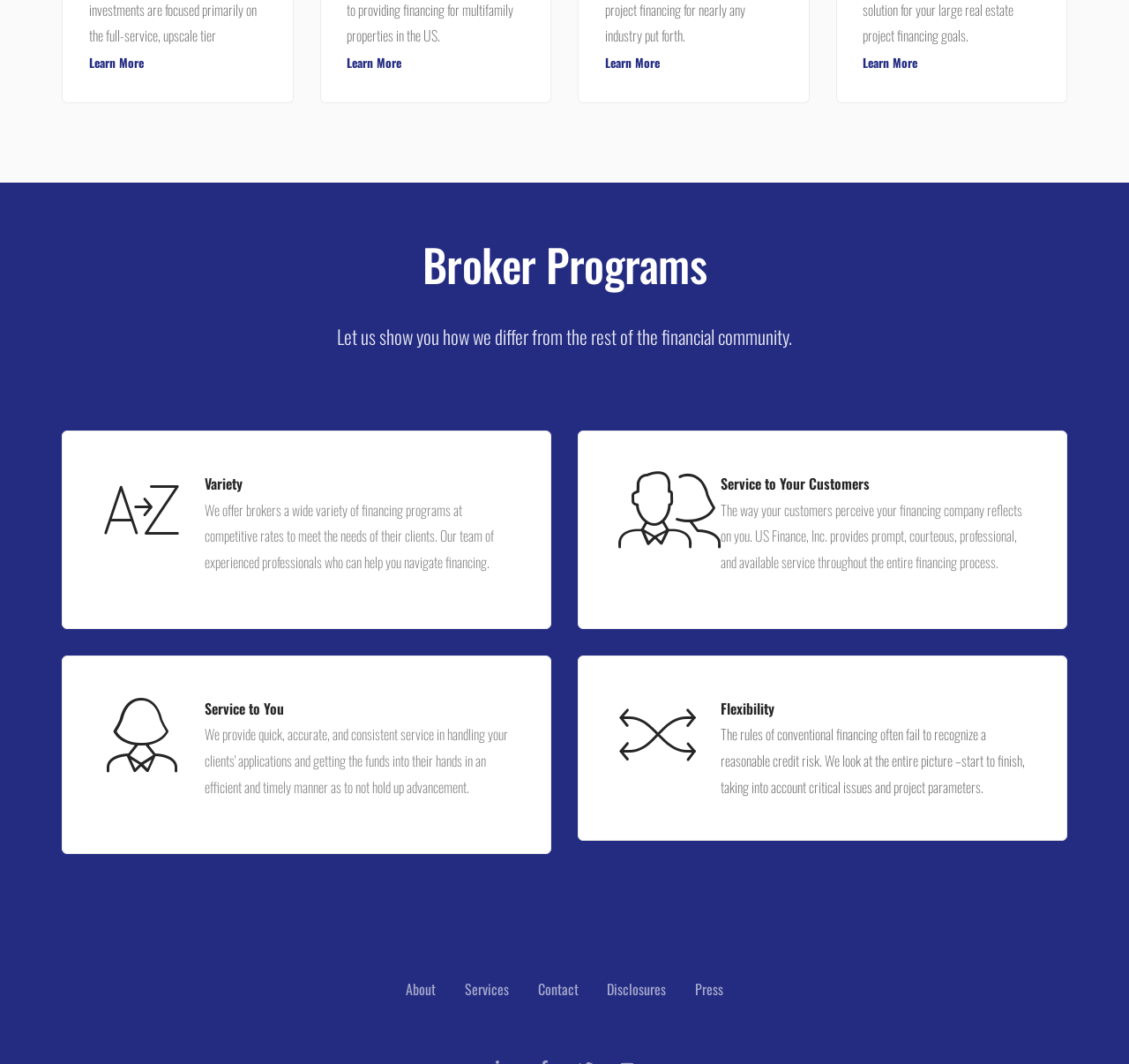Please identify the bounding box coordinates of the clickable element to fulfill the following instruction: "Learn more about services". The coordinates should be four float numbers between 0 and 1, i.e., [left, top, right, bottom].

[0.412, 0.919, 0.451, 0.939]